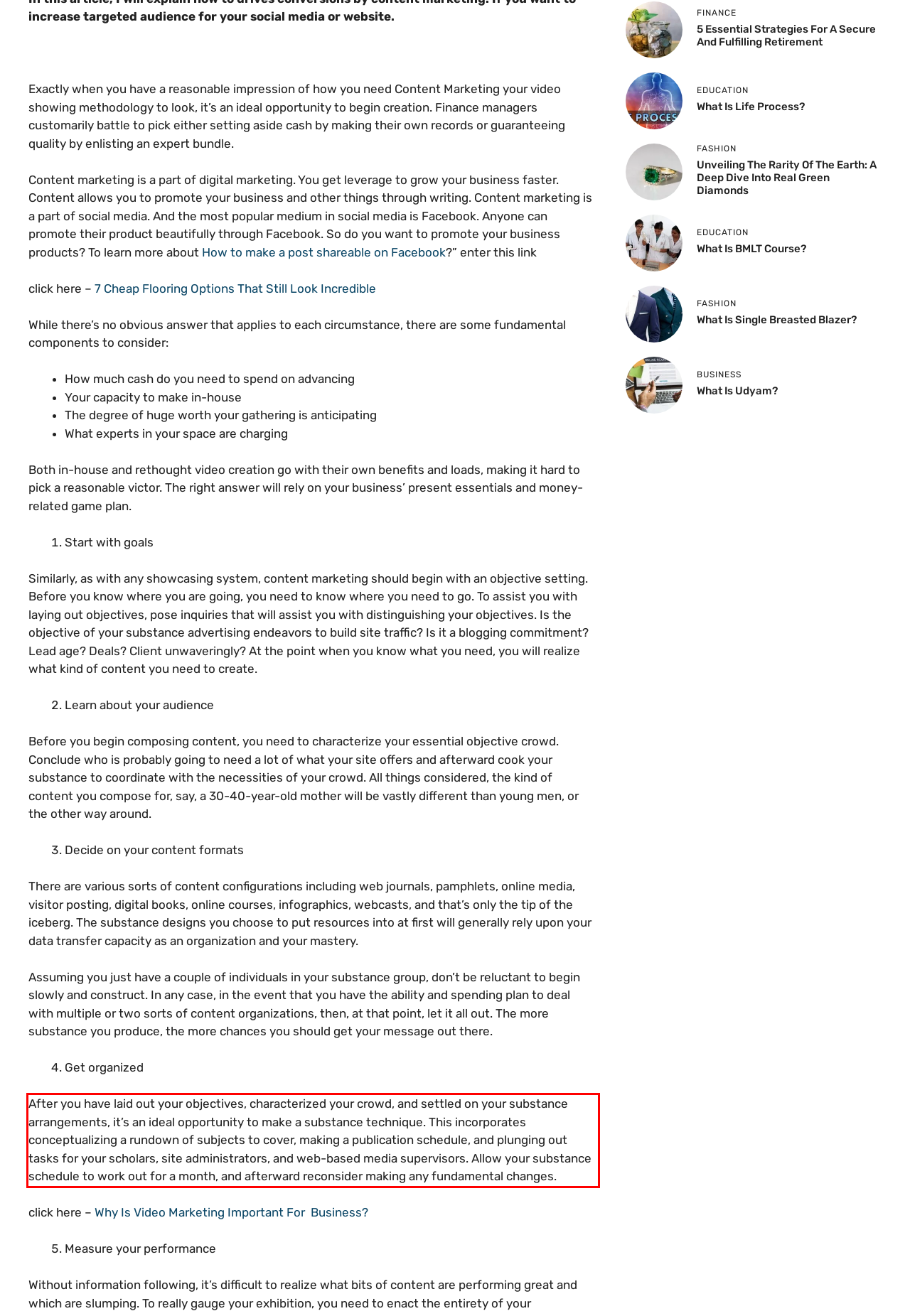Review the webpage screenshot provided, and perform OCR to extract the text from the red bounding box.

After you have laid out your objectives, characterized your crowd, and settled on your substance arrangements, it’s an ideal opportunity to make a substance technique. This incorporates conceptualizing a rundown of subjects to cover, making a publication schedule, and plunging out tasks for your scholars, site administrators, and web-based media supervisors. Allow your substance schedule to work out for a month, and afterward reconsider making any fundamental changes.